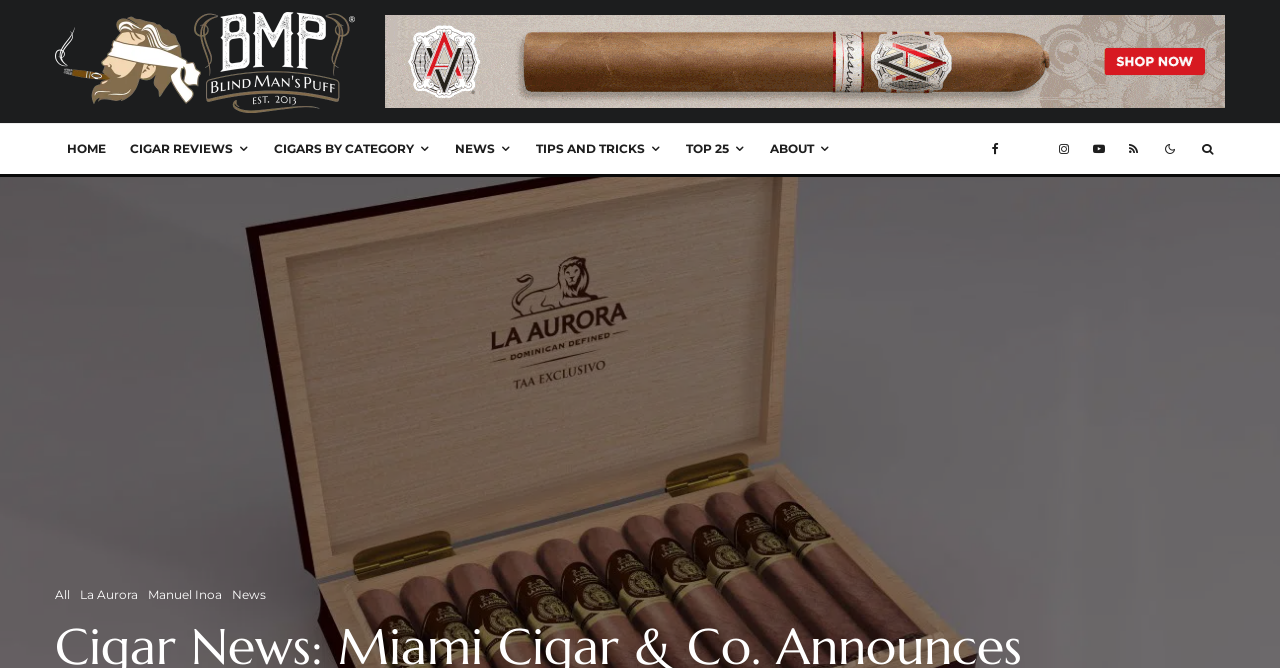Given the description "Cigars By Category", determine the bounding box of the corresponding UI element.

[0.205, 0.186, 0.346, 0.26]